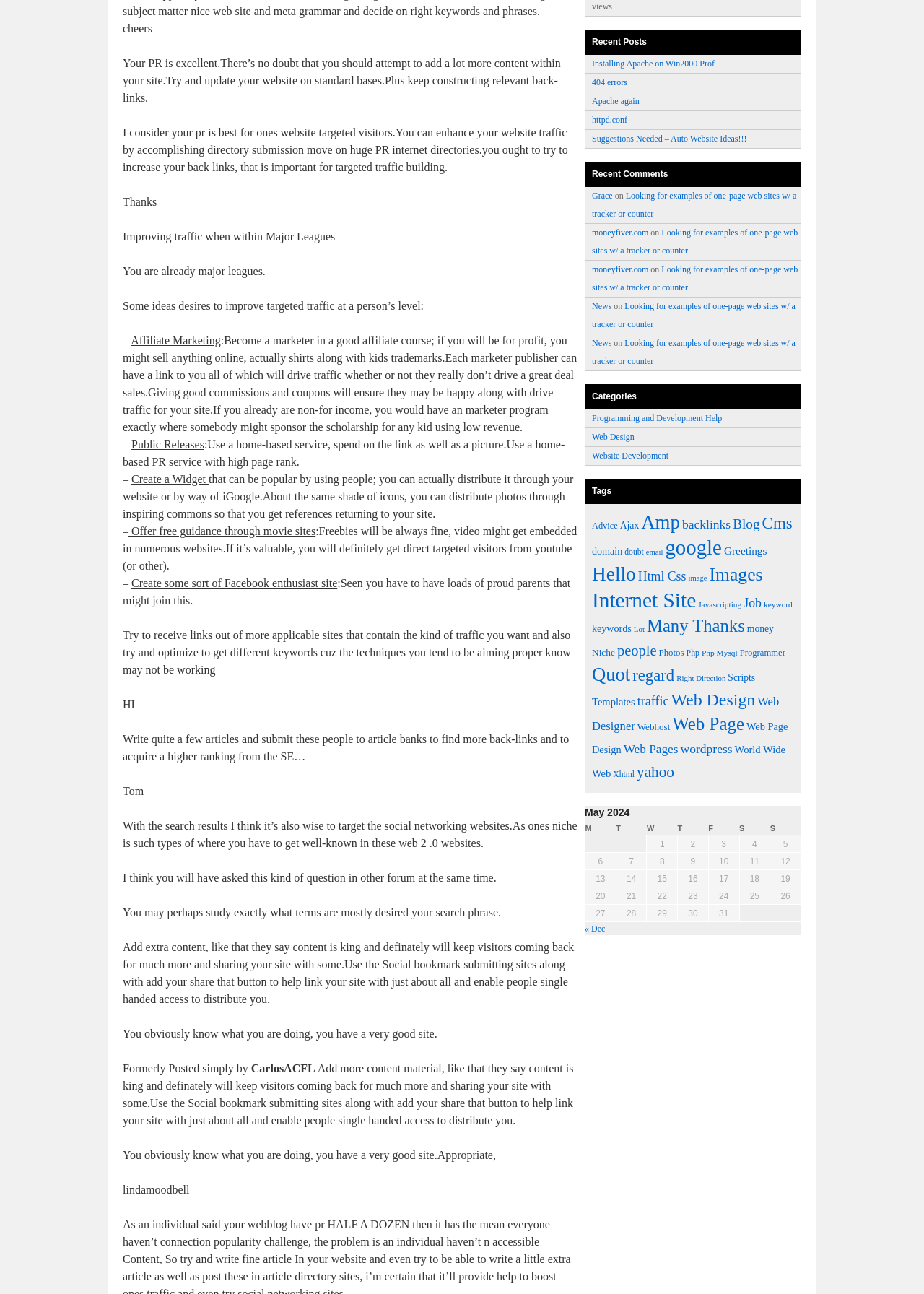Give the bounding box coordinates for this UI element: "alt="World Federation of Diamond Bourses"". The coordinates should be four float numbers between 0 and 1, arranged as [left, top, right, bottom].

None